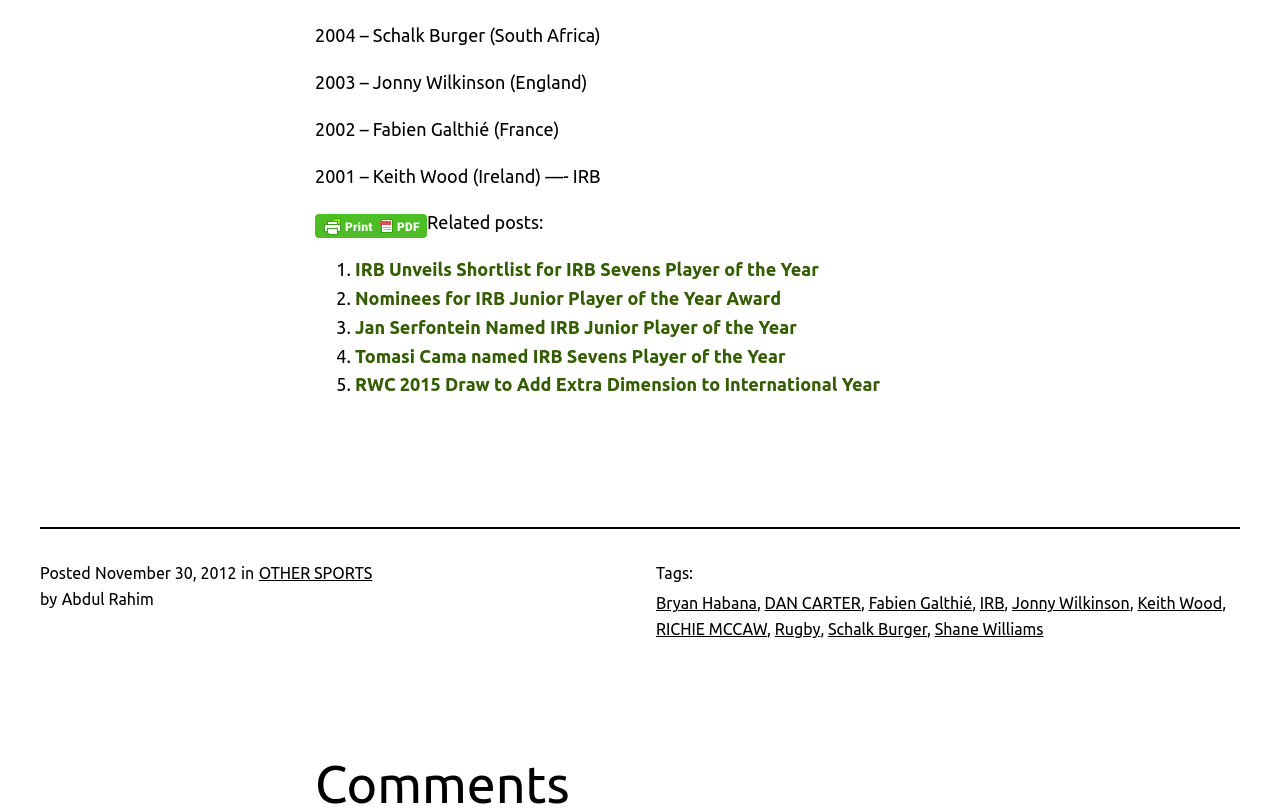Can you specify the bounding box coordinates for the region that should be clicked to fulfill this instruction: "Read post by 'Abdul Rahim'".

[0.048, 0.726, 0.12, 0.748]